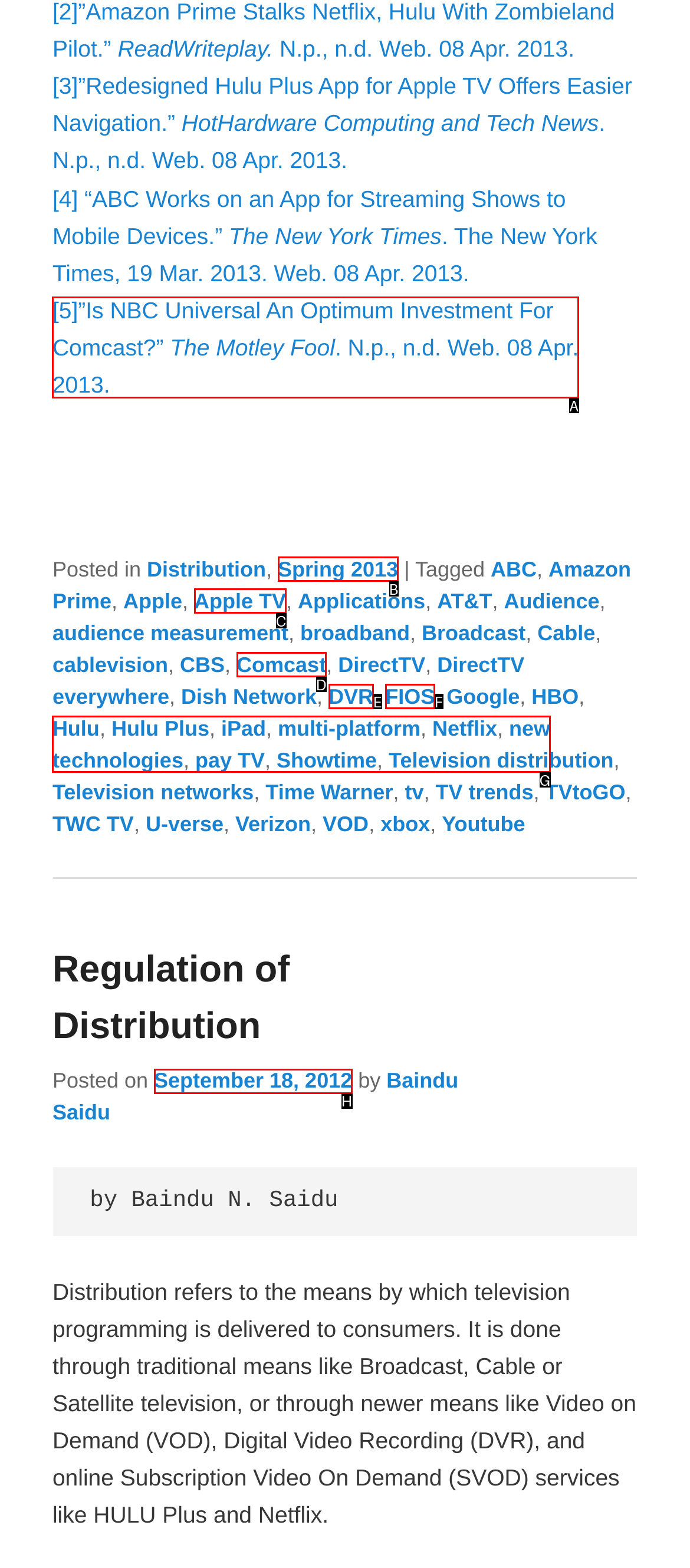Identify the HTML element that best matches the description: September 18, 2012. Provide your answer by selecting the corresponding letter from the given options.

H